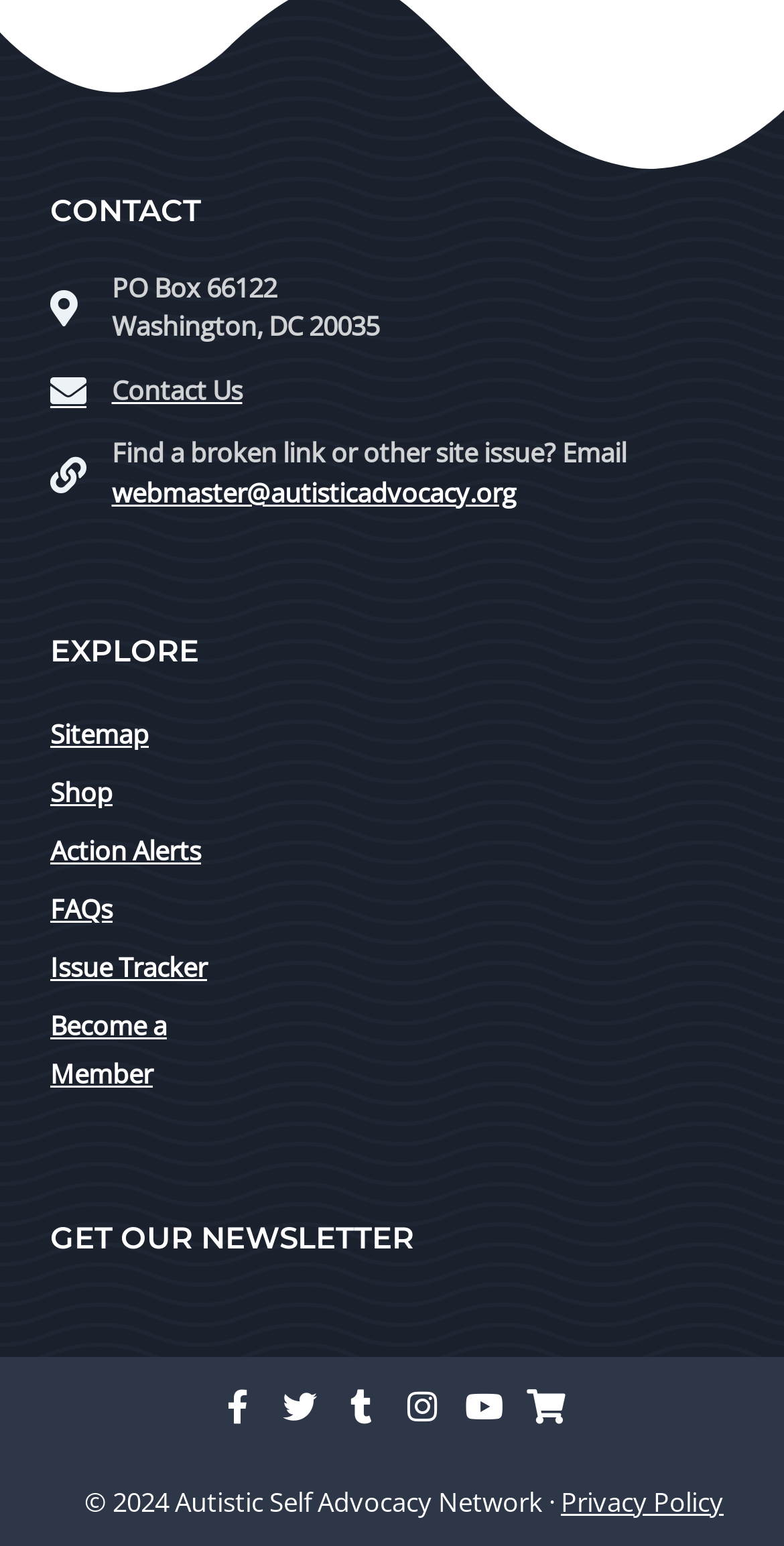Please provide a one-word or phrase answer to the question: 
How many links are available under the 'EXPLORE' heading?

7